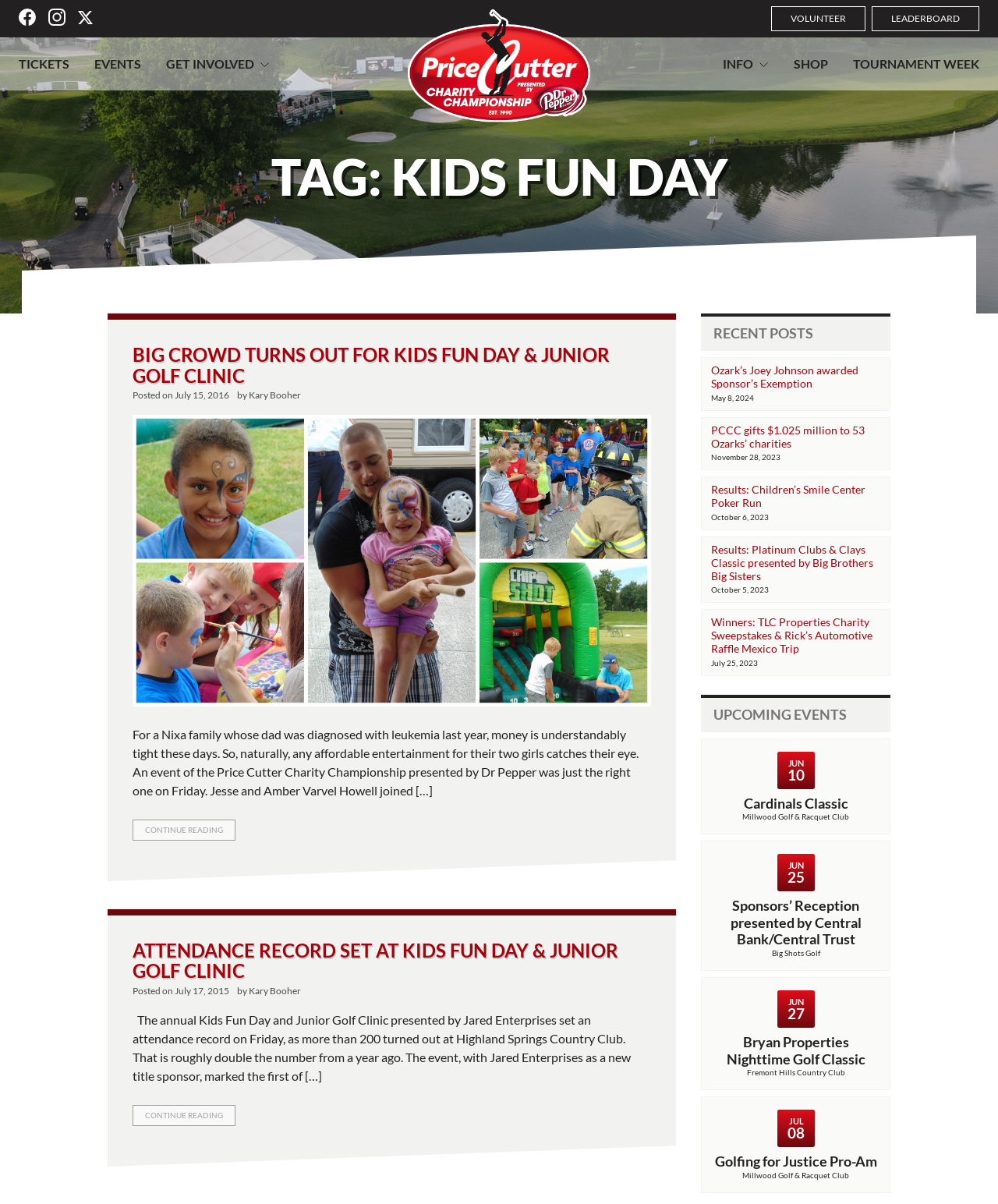How many social media links are there?
Craft a detailed and extensive response to the question.

I counted the number of social media links at the top of the webpage, which are Facebook, Instagram, and Twitter.